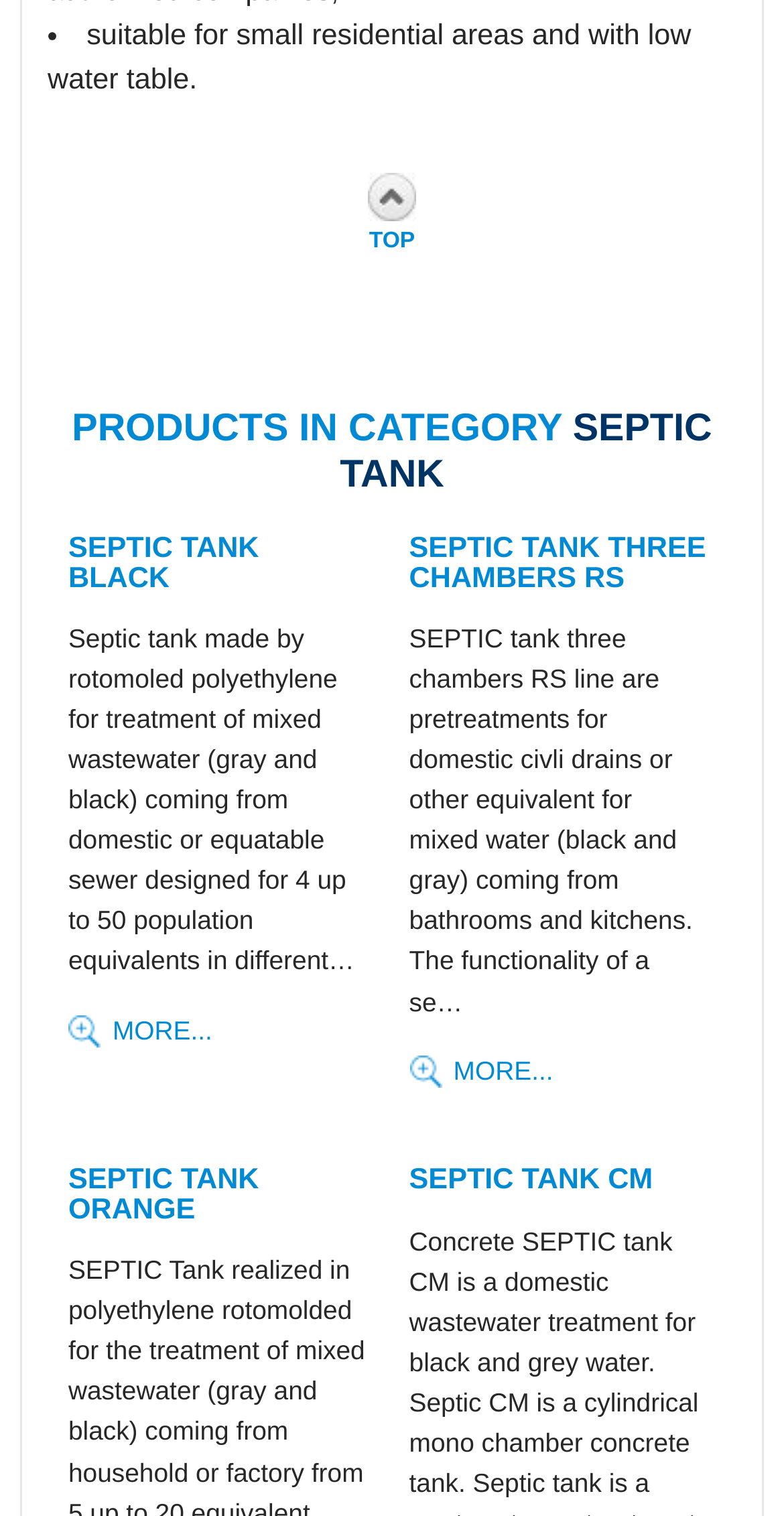Determine the bounding box coordinates for the UI element described. Format the coordinates as (top-left x, top-left y, bottom-right x, bottom-right y) and ensure all values are between 0 and 1. Element description: alt="Linkedin icon"

None